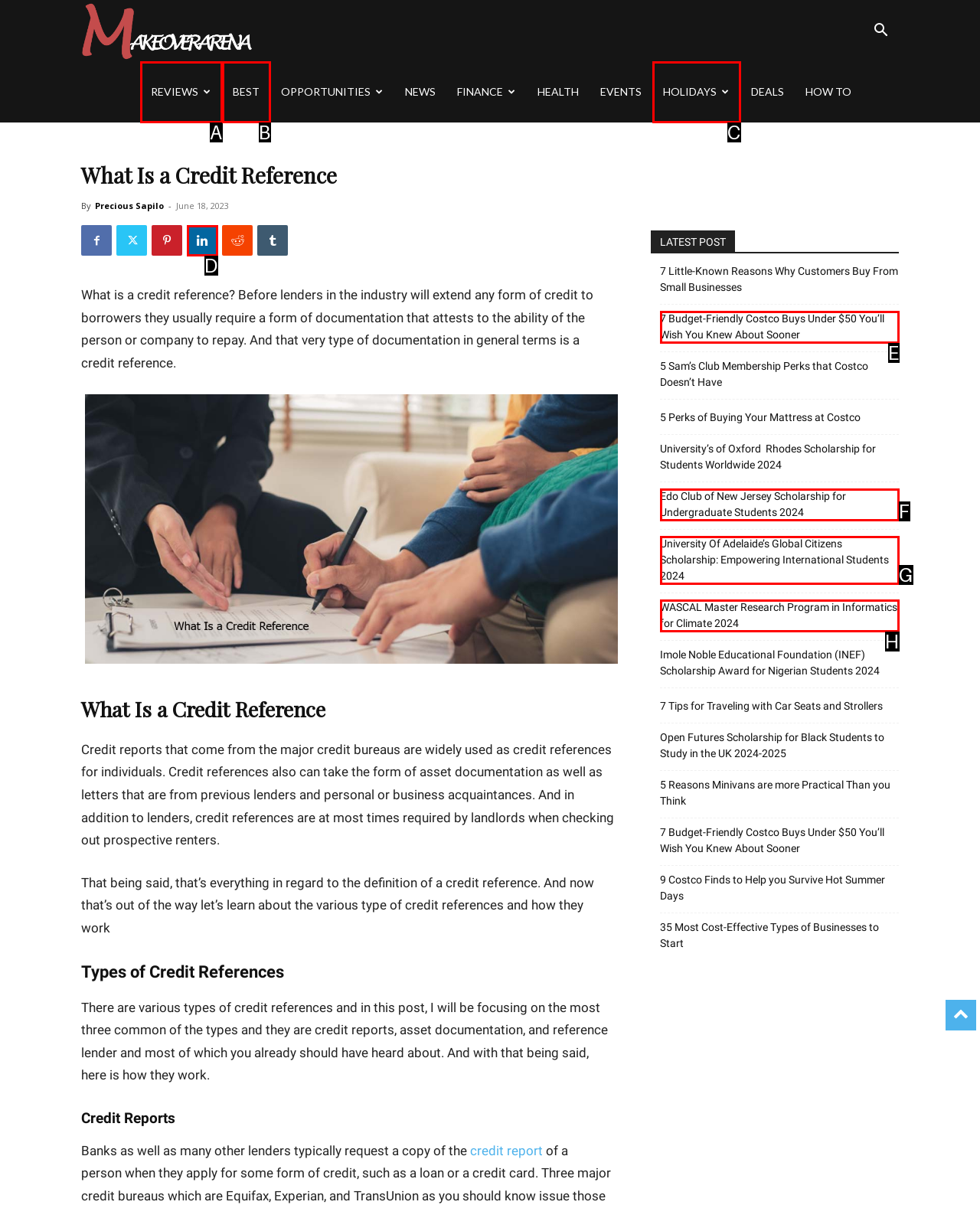Select the option that aligns with the description: Best
Respond with the letter of the correct choice from the given options.

B